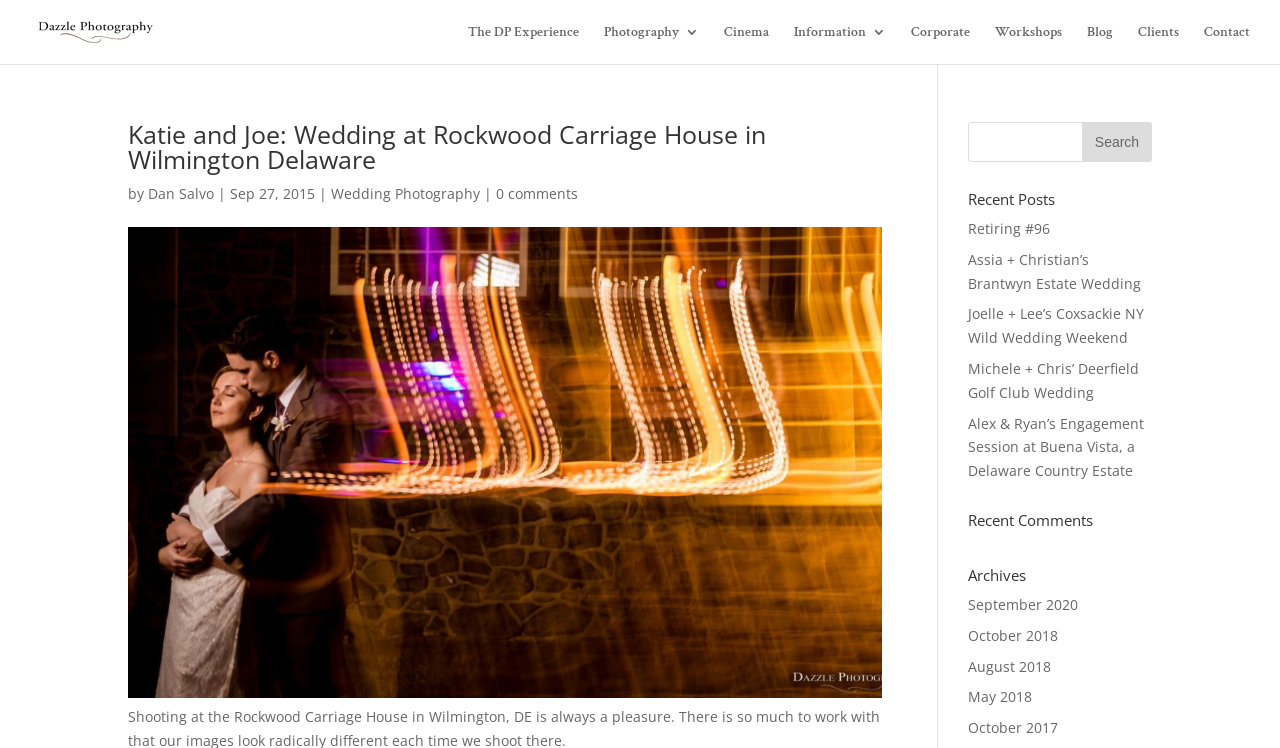What is the name of the company that took the wedding photos?
Please provide a comprehensive answer based on the contents of the image.

I found the answer by looking at the link 'Dazzle Photography' which suggests that Dazzle Photography is the company that took the wedding photos.